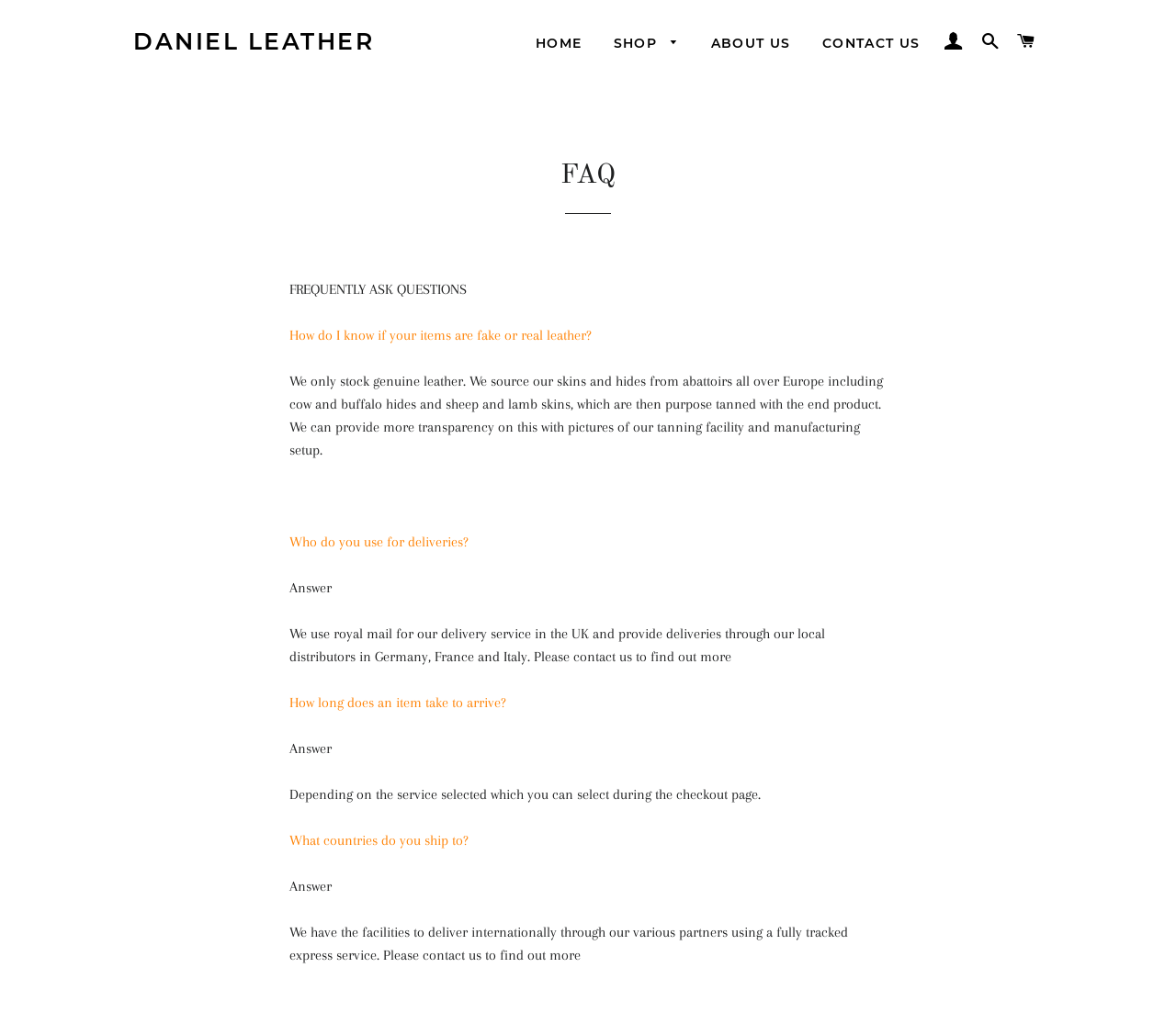Determine the bounding box coordinates for the area that should be clicked to carry out the following instruction: "Click on the 'CART' link".

[0.859, 0.013, 0.887, 0.067]